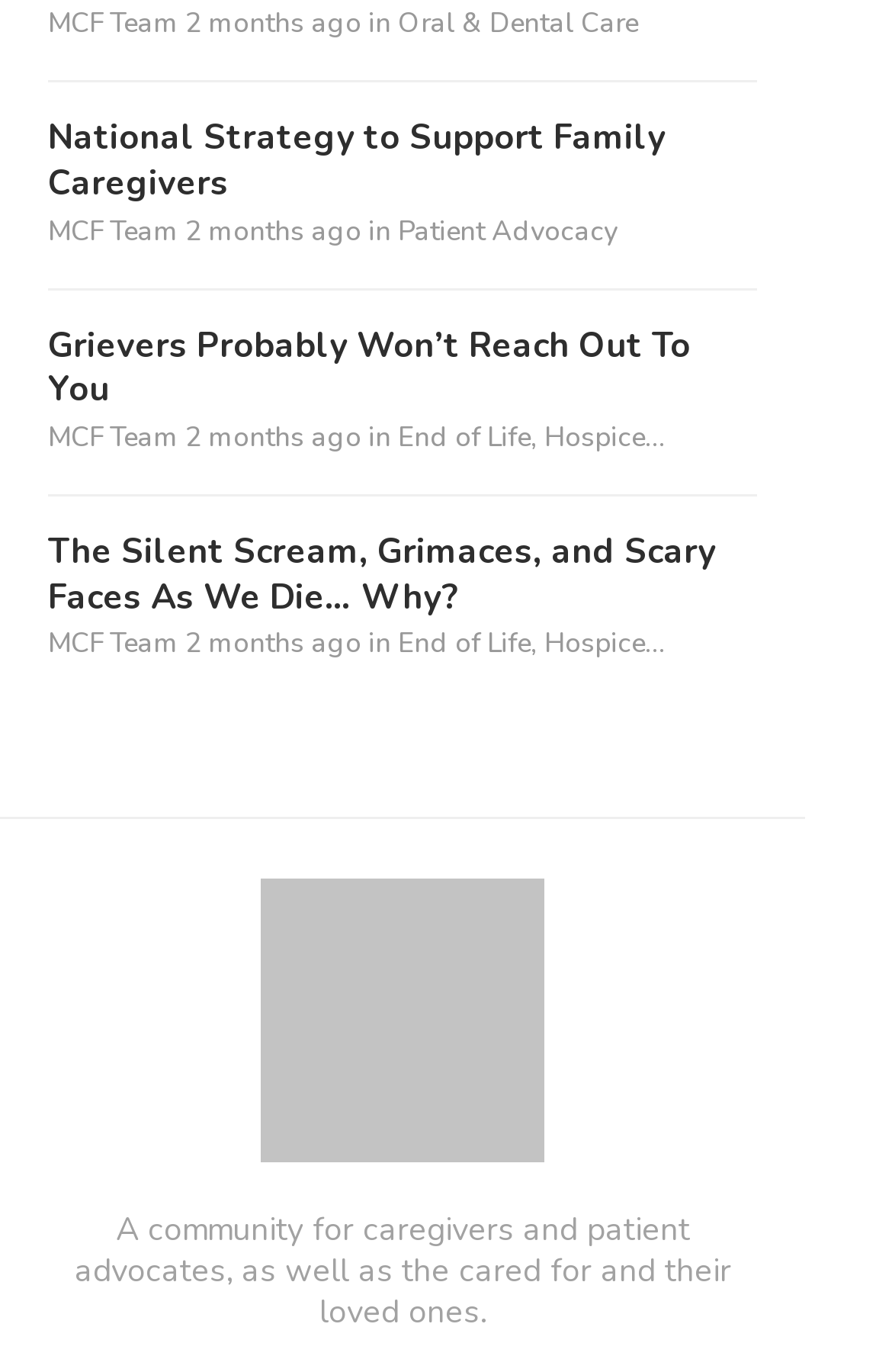Determine the bounding box coordinates for the clickable element required to fulfill the instruction: "read about Oral & Dental Care". Provide the coordinates as four float numbers between 0 and 1, i.e., [left, top, right, bottom].

[0.446, 0.004, 0.715, 0.03]